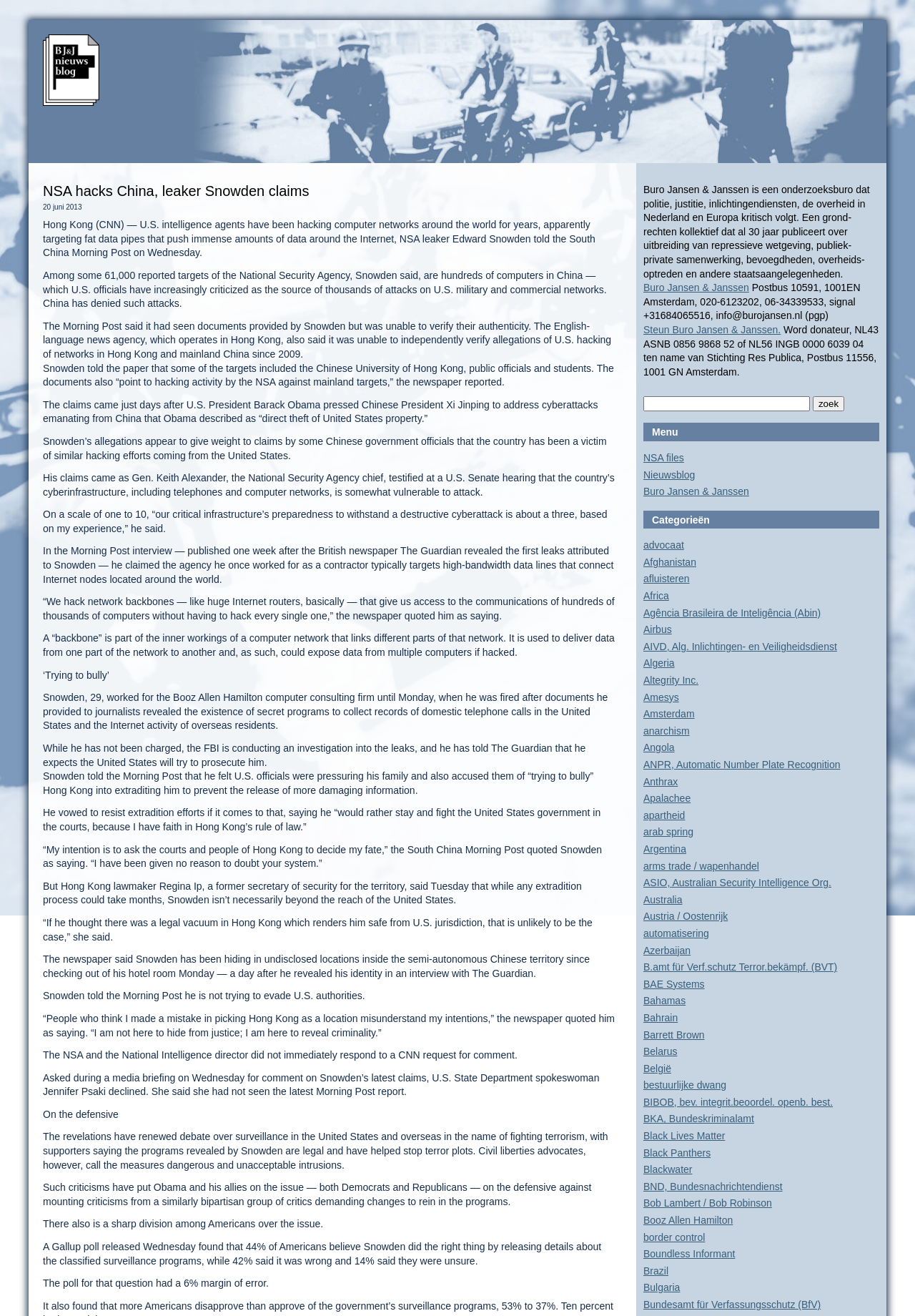What is the purpose of the textbox?
Relying on the image, give a concise answer in one word or a brief phrase.

Search